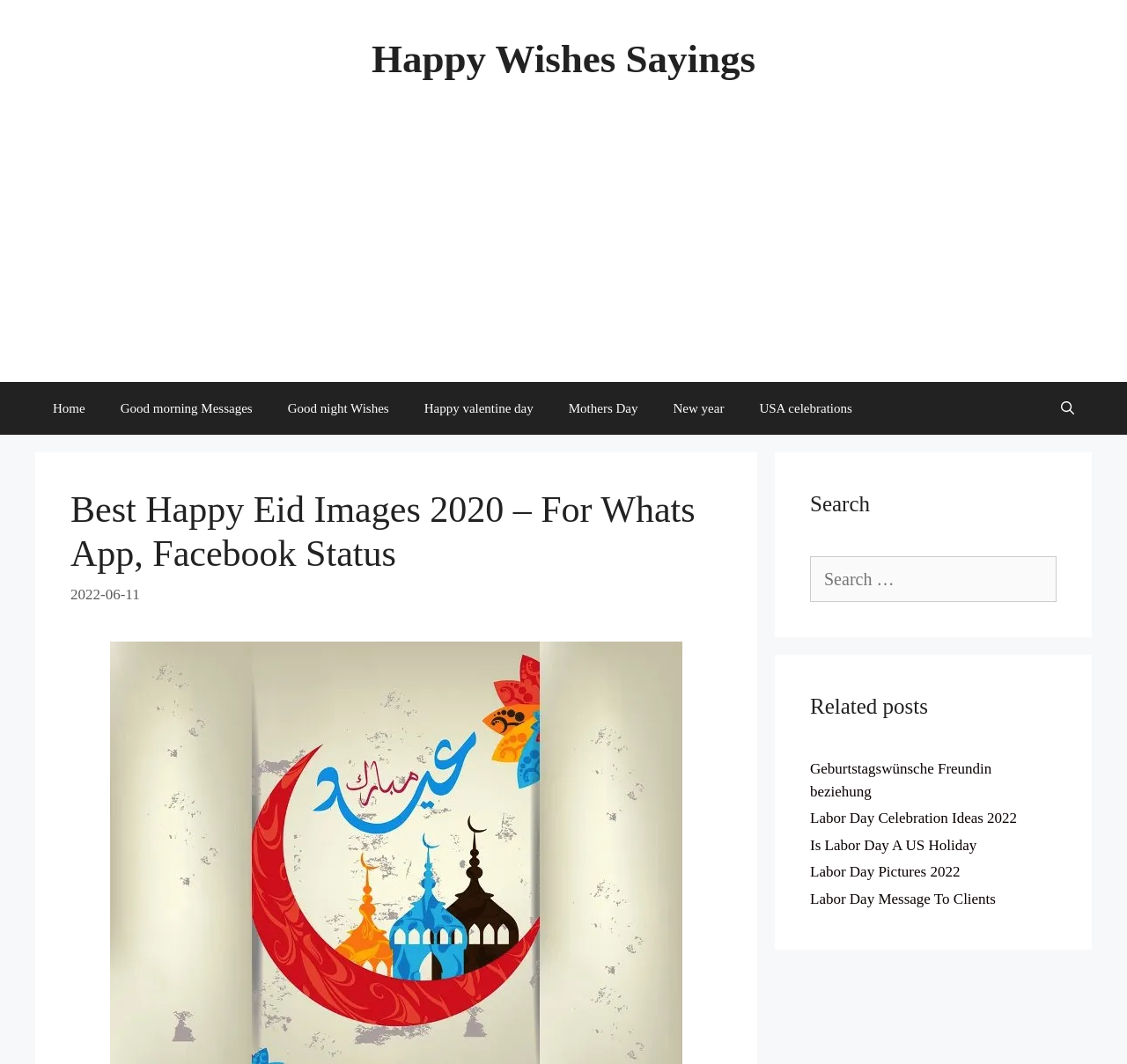Given the webpage screenshot, identify the bounding box of the UI element that matches this description: "USA celebrations".

[0.658, 0.359, 0.772, 0.409]